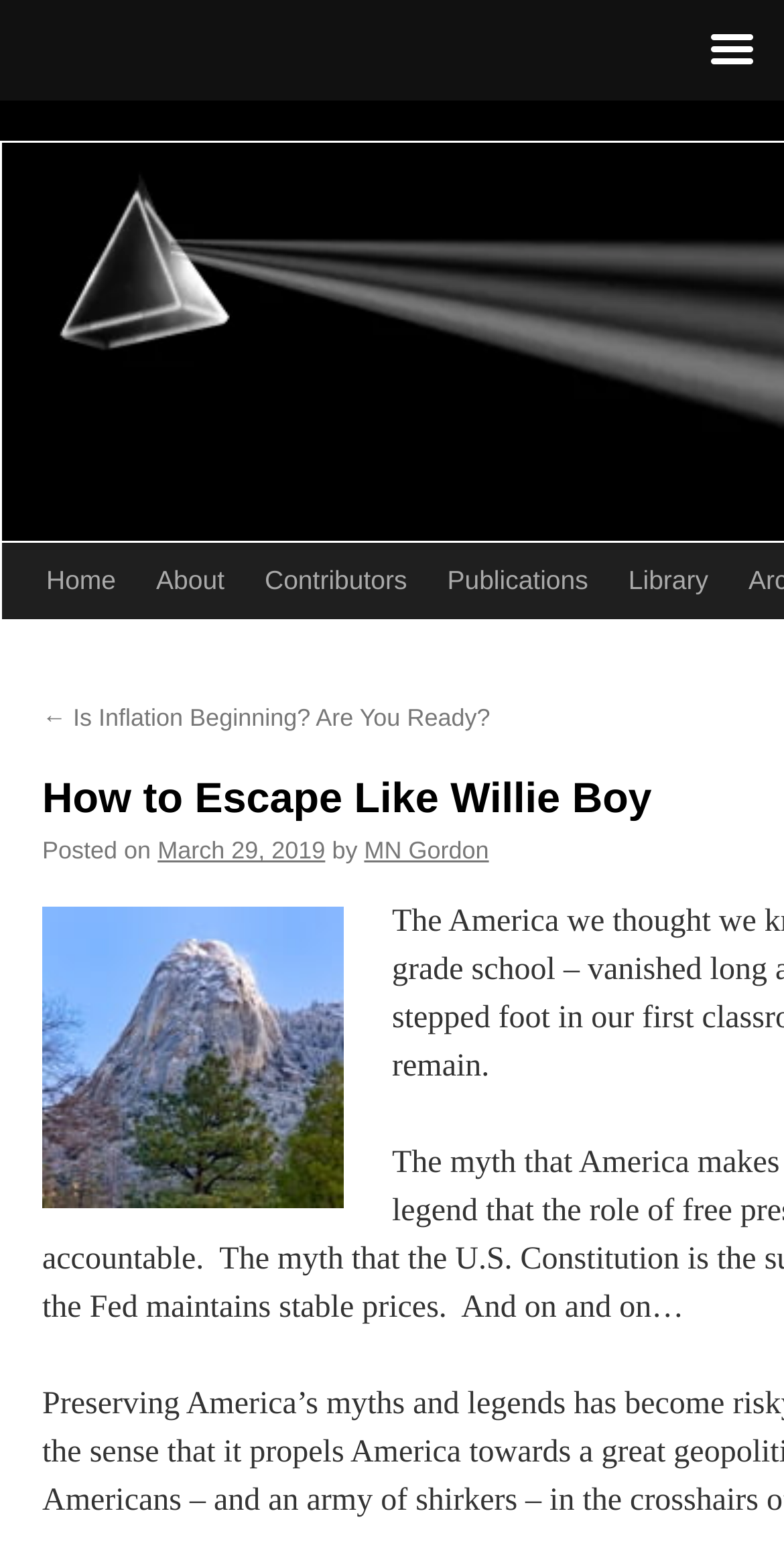Please identify the primary heading of the webpage and give its text content.

How to Escape Like Willie Boy